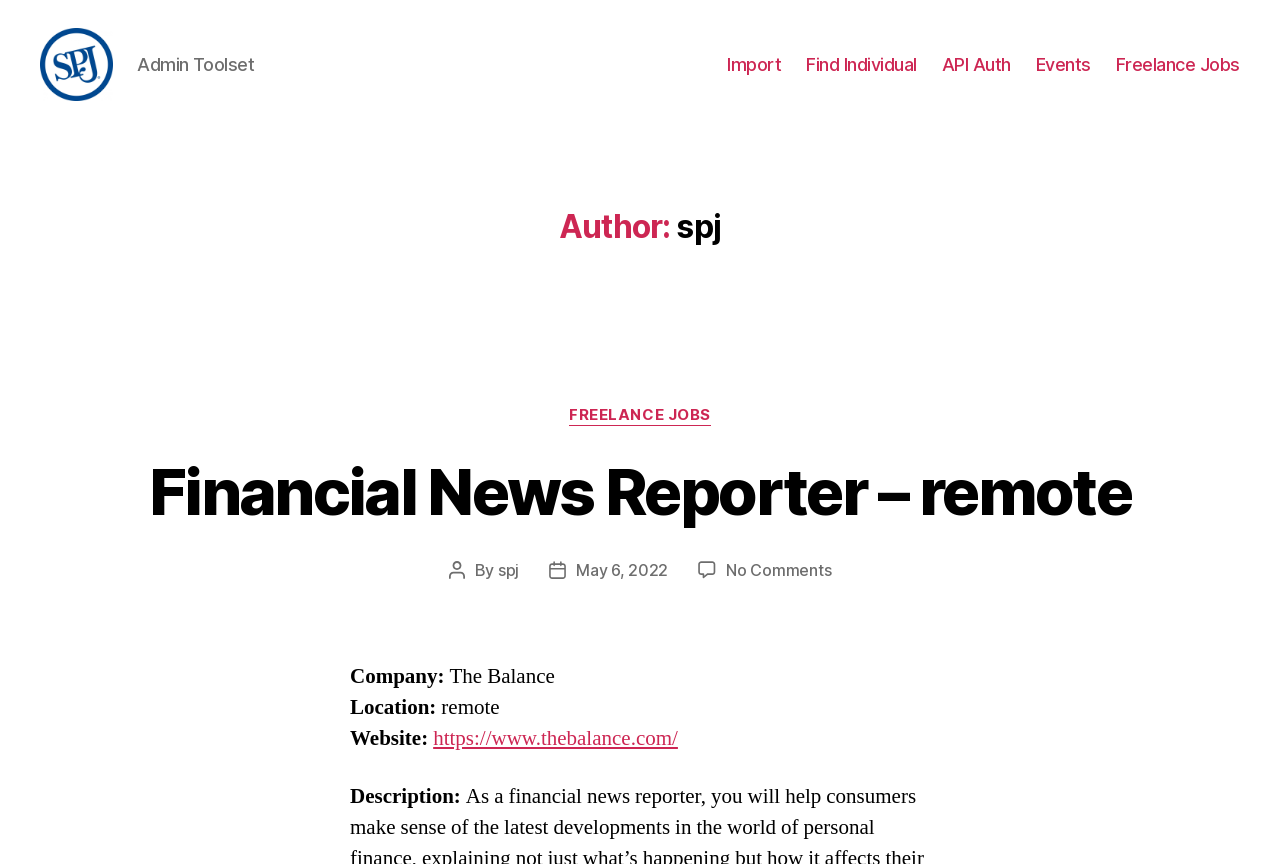Pinpoint the bounding box coordinates of the element you need to click to execute the following instruction: "View the full guide". The bounding box should be represented by four float numbers between 0 and 1, in the format [left, top, right, bottom].

None